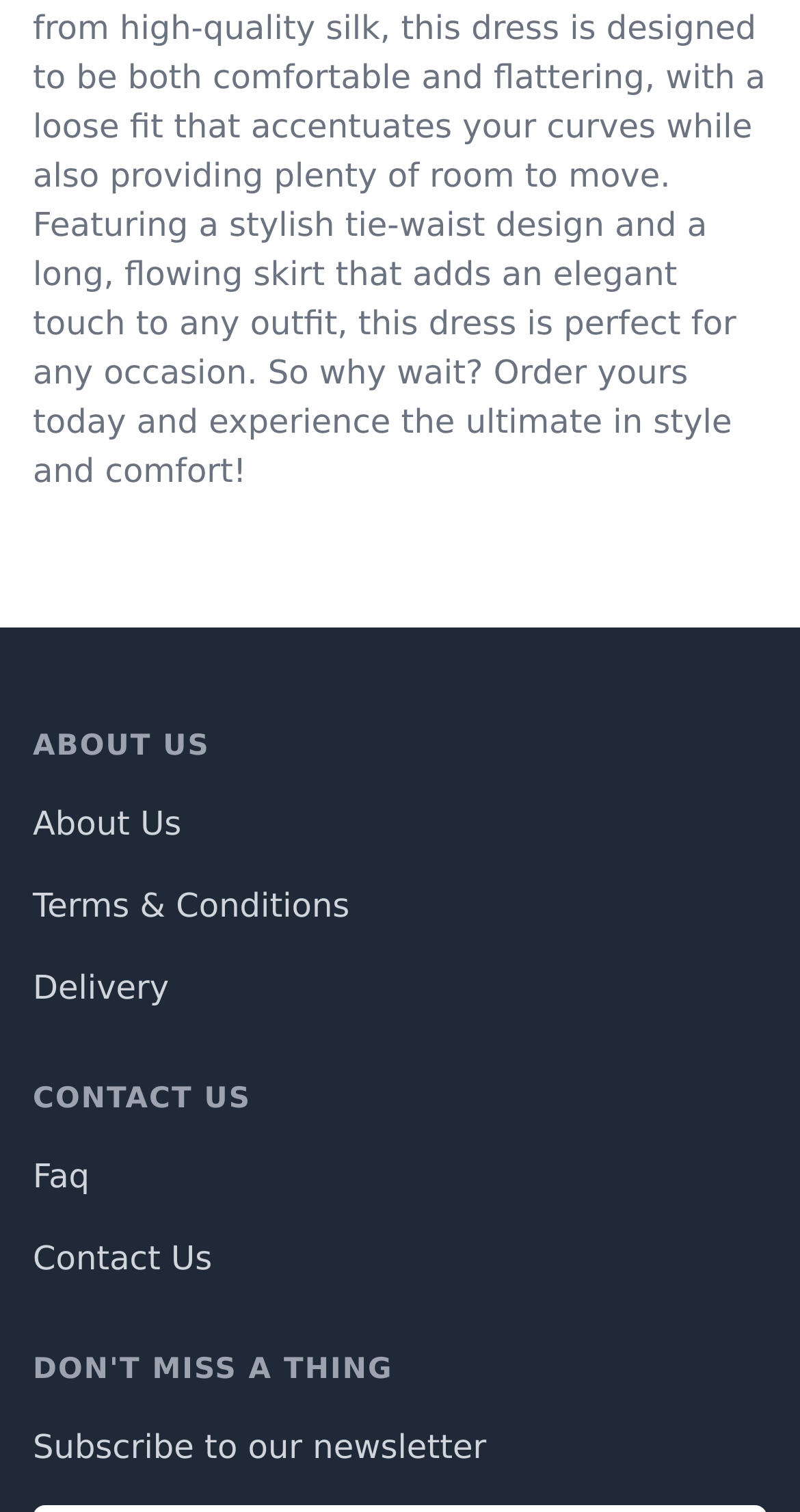How many links are there under 'CONTACT US'?
Based on the image, give a concise answer in the form of a single word or short phrase.

2